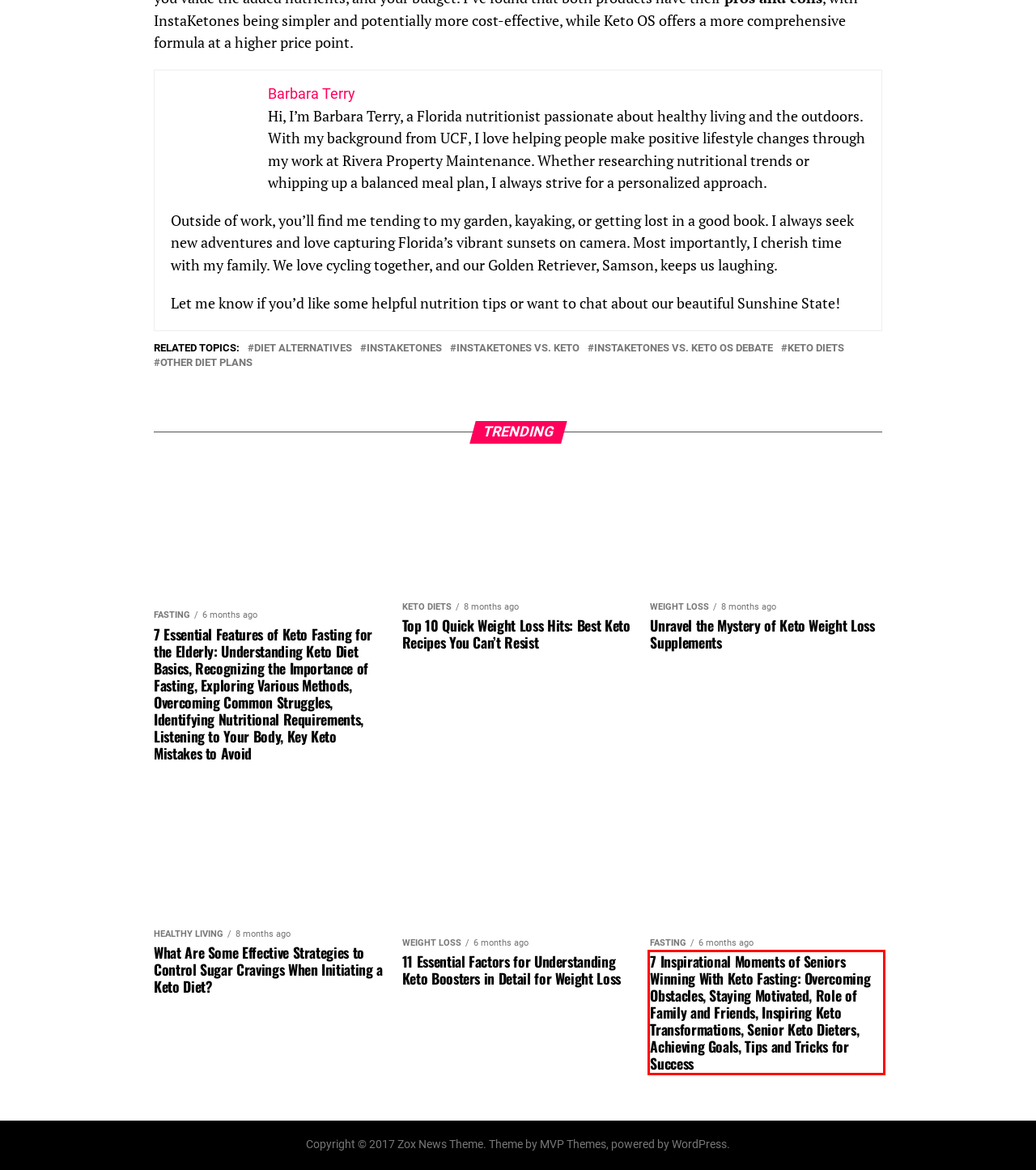Please use OCR to extract the text content from the red bounding box in the provided webpage screenshot.

7 Inspirational Moments of Seniors Winning With Keto Fasting: Overcoming Obstacles, Staying Motivated, Role of Family and Friends, Inspiring Keto Transformations, Senior Keto Dieters, Achieving Goals, Tips and Tricks for Success